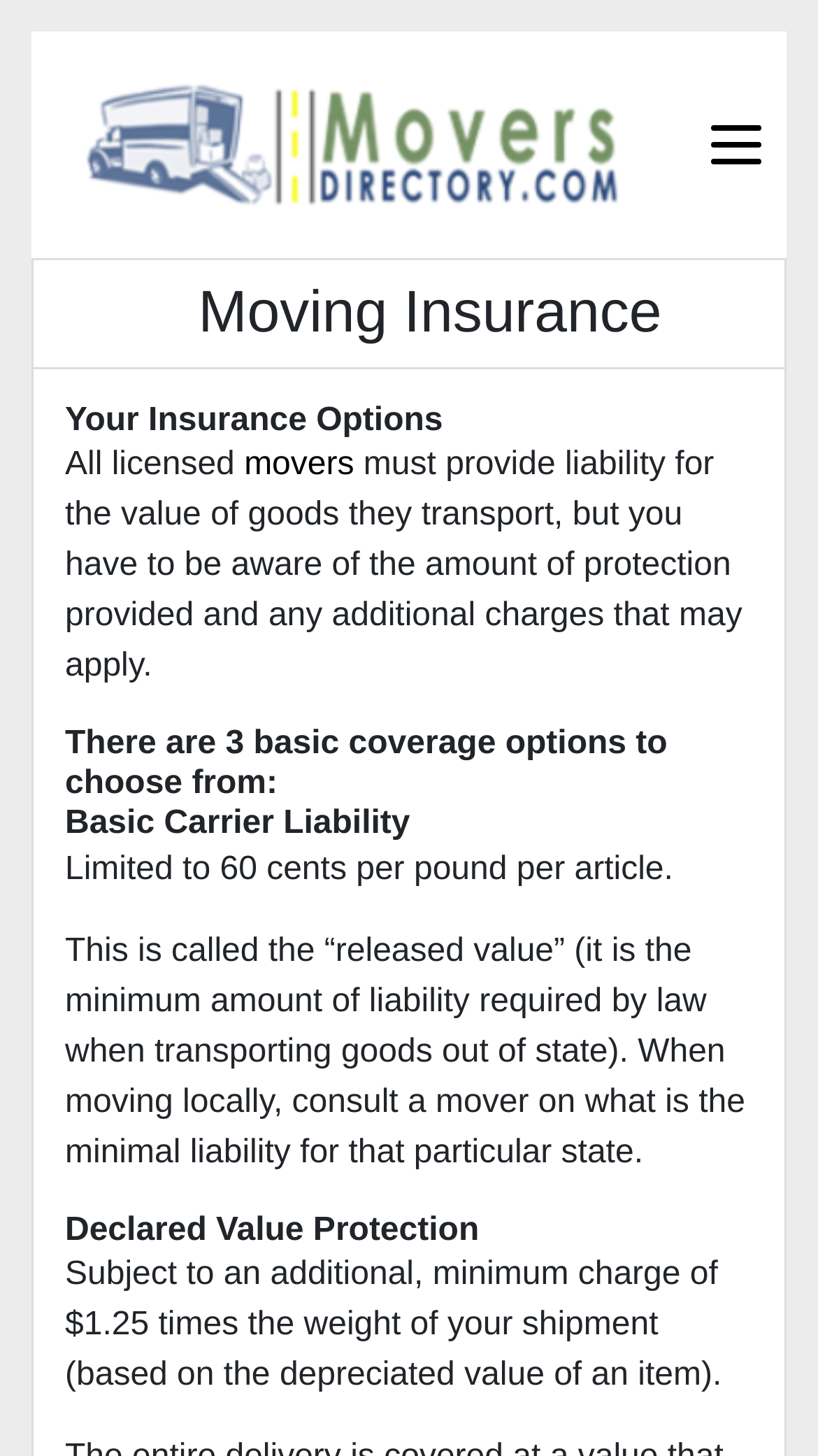Give an extensive and precise description of the webpage.

The webpage is a guide to moving insurance, specifically discussing the different types of insurance coverage available. At the top of the page, there is a heading titled "Moving Insurance Guide - Your 3 Basic Insurance Coverage Options". 

Below the heading, there are four blocks of text that provide information about full replacement value insurance coverage. The first block explains that the entire delivery is covered at a declared value, with the mover liable for the entire shipment at a rate of $1.25 per pound. The second block reminds users that movers can limit their liability for loss or damage to valuable items, making it the user's responsibility to understand this coverage. 

The third block is a heading titled "Full Replacement Value", which is centered near the top of the page. The fourth block of text explains that full replacement value coverage is subject to a minimum charge based on the weight of the shipment. 

At the bottom of the page, there is a navigation bar with five links: "Home" on the far left, "Search" to its right, an icon ( possibly a settings or gear icon) in the middle, "My Account" to its right, and "Blog" on the far right.